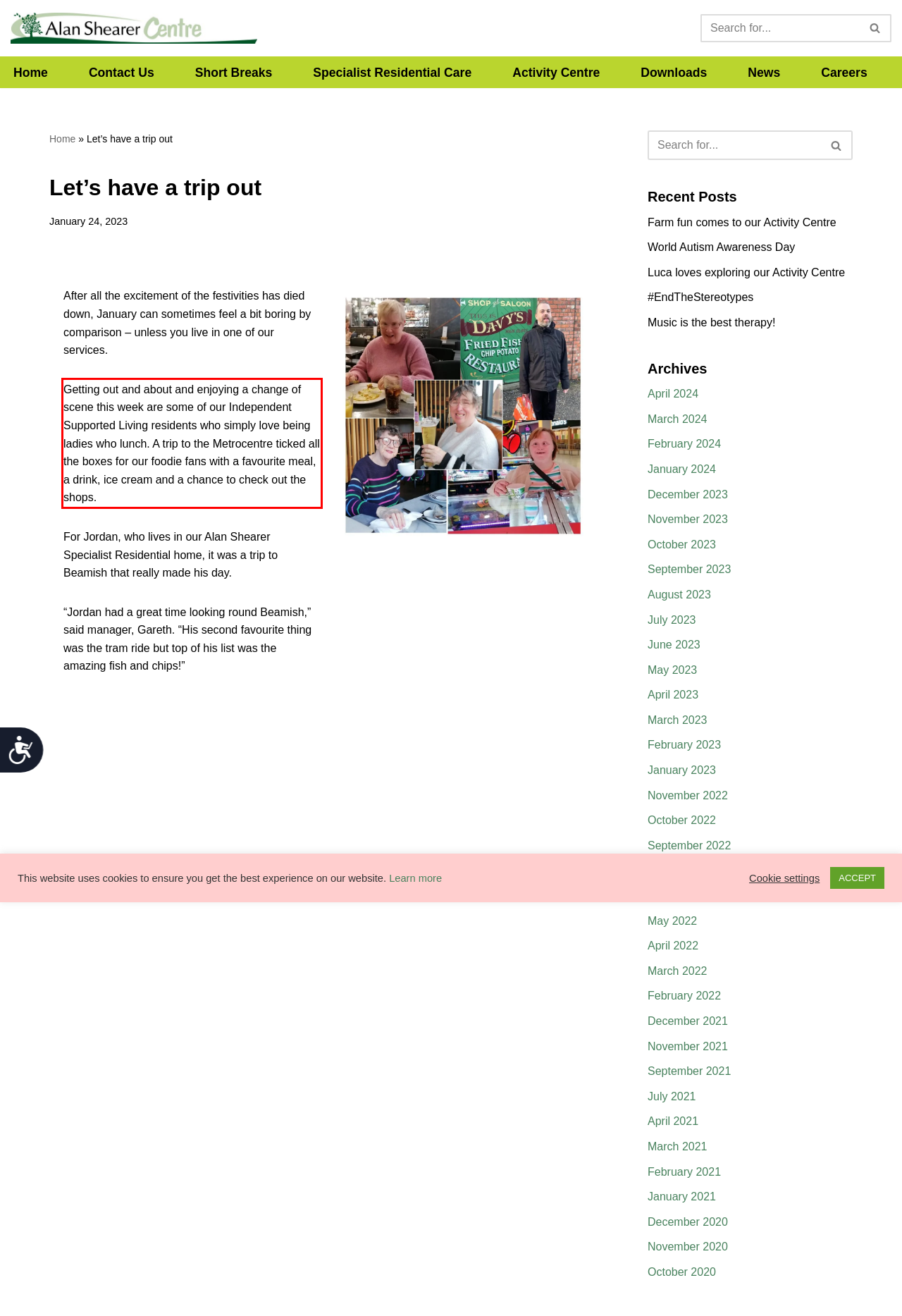Please identify the text within the red rectangular bounding box in the provided webpage screenshot.

Getting out and about and enjoying a change of scene this week are some of our Independent Supported Living residents who simply love being ladies who lunch. A trip to the Metrocentre ticked all the boxes for our foodie fans with a favourite meal, a drink, ice cream and a chance to check out the shops.